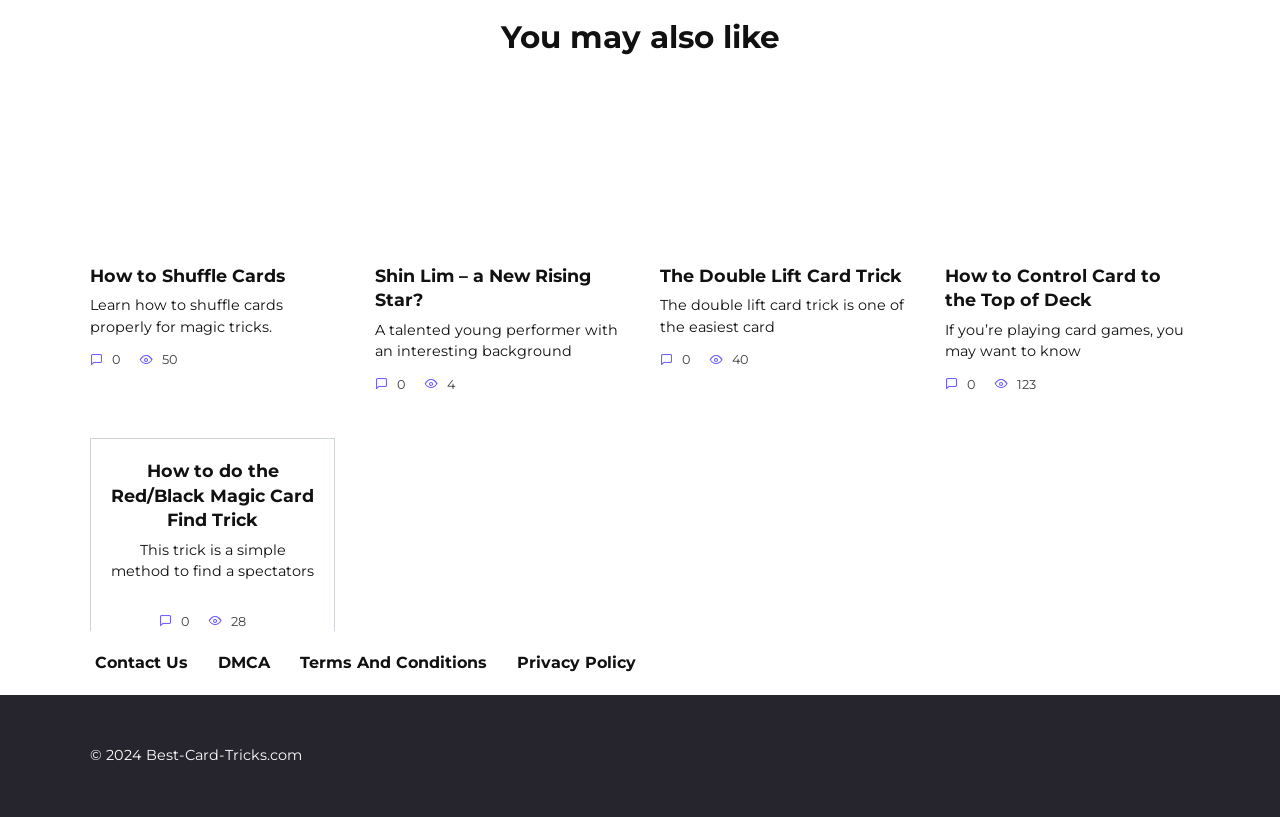Identify the bounding box coordinates of the region that needs to be clicked to carry out this instruction: "Contact Us". Provide these coordinates as four float numbers ranging from 0 to 1, i.e., [left, top, right, bottom].

[0.062, 0.772, 0.159, 0.851]